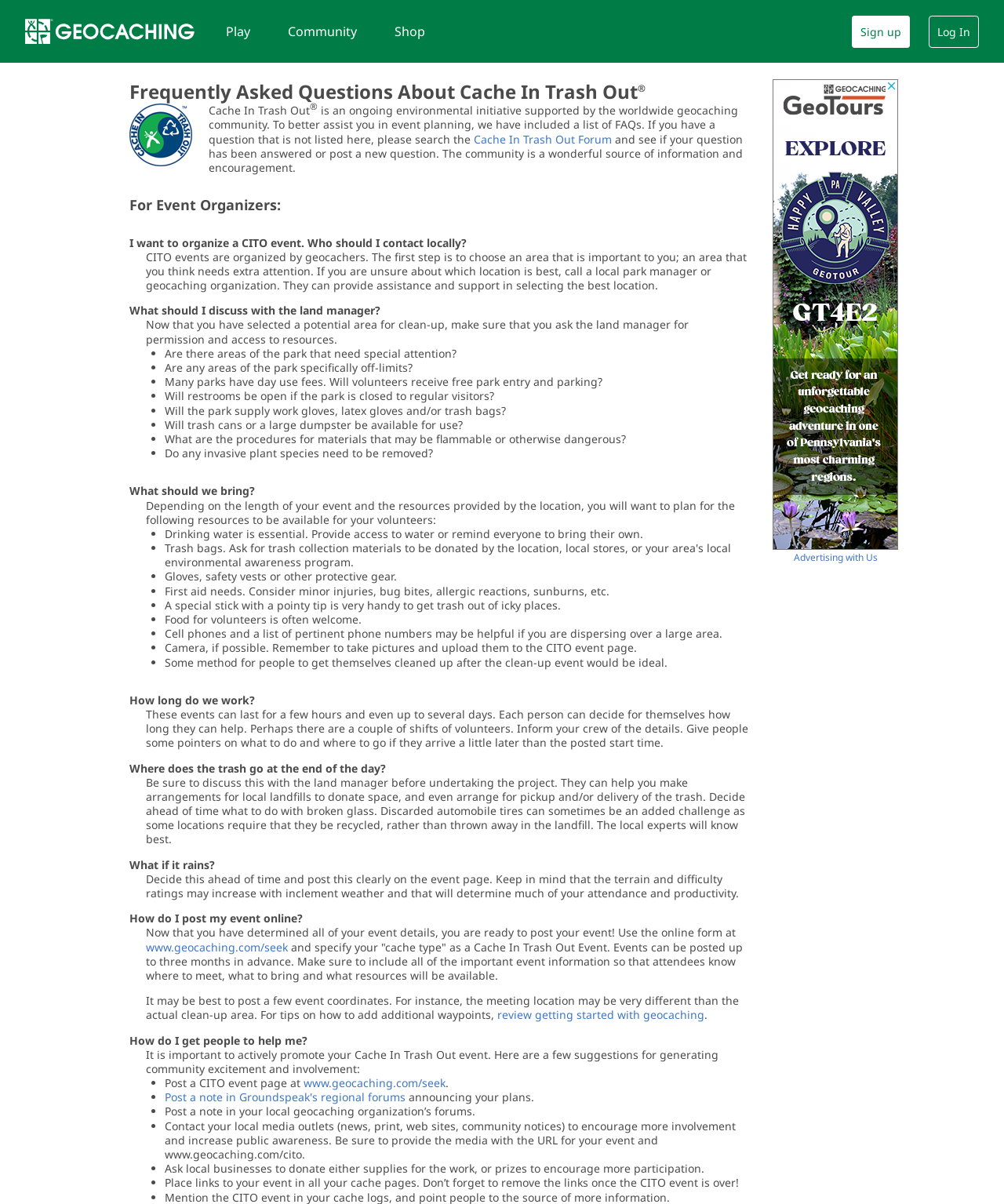Please find the bounding box coordinates of the element that needs to be clicked to perform the following instruction: "Sign up for an account". The bounding box coordinates should be four float numbers between 0 and 1, represented as [left, top, right, bottom].

[0.848, 0.013, 0.906, 0.039]